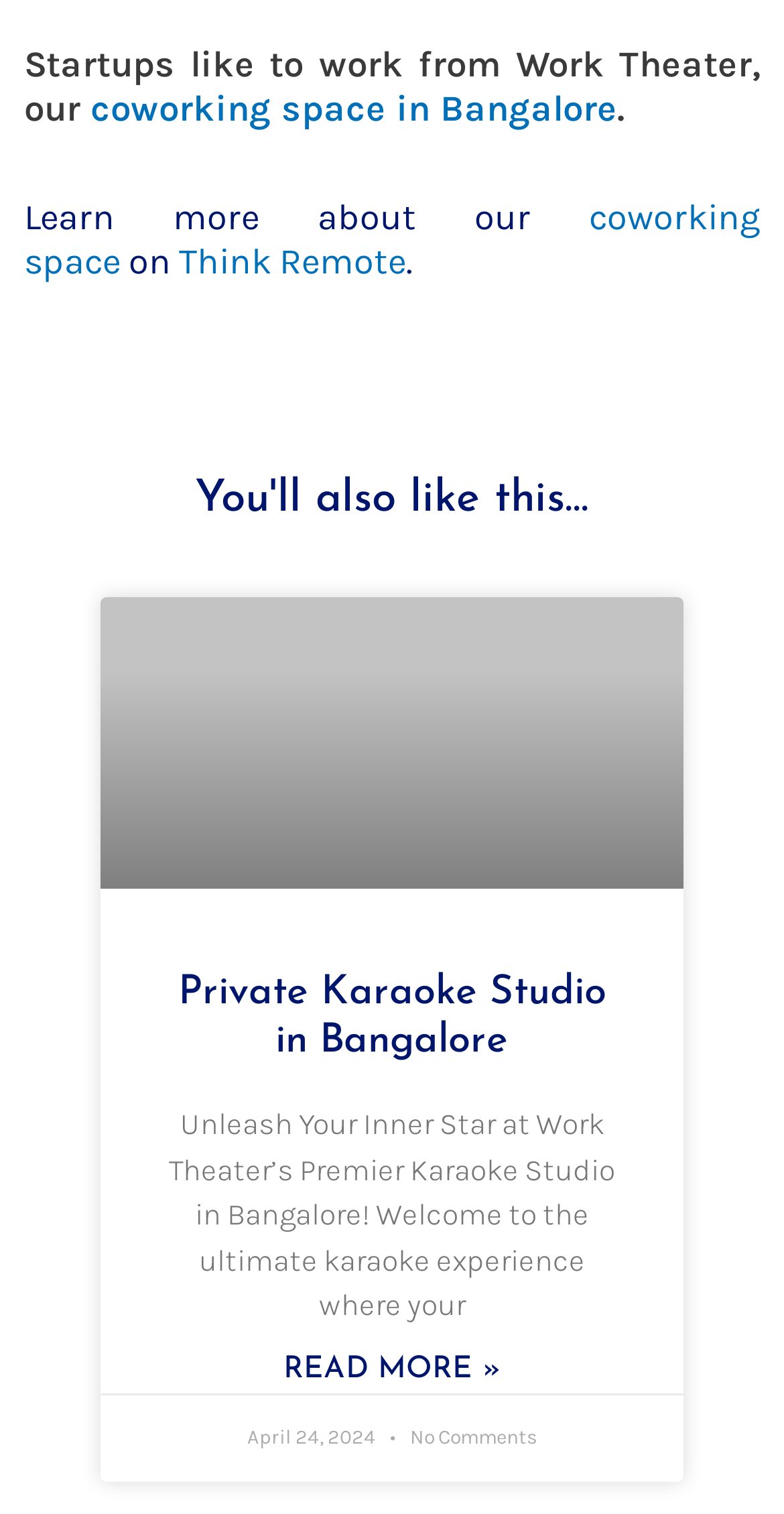Please find the bounding box coordinates in the format (top-left x, top-left y, bottom-right x, bottom-right y) for the given element description. Ensure the coordinates are floating point numbers between 0 and 1. Description: coworking space in Bangalore

[0.115, 0.058, 0.787, 0.087]